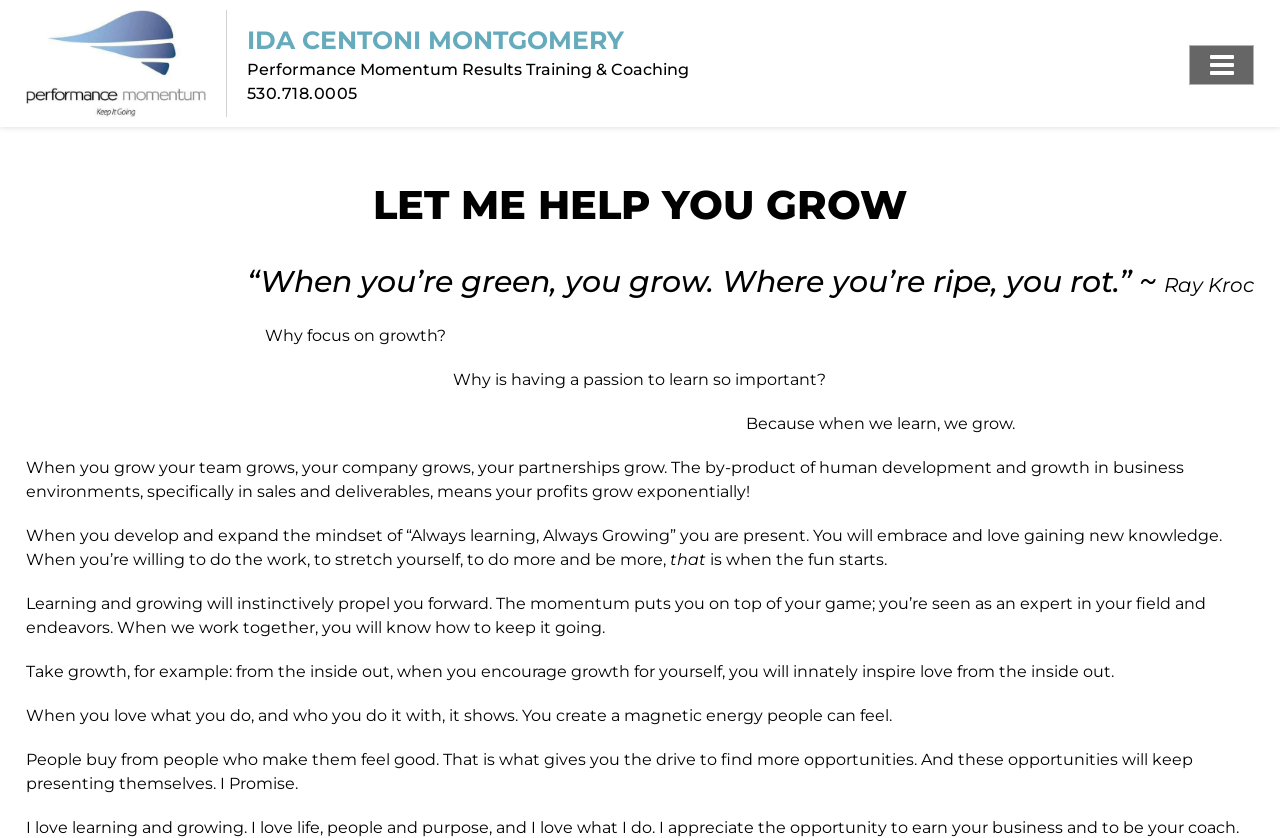Write an elaborate caption that captures the essence of the webpage.

This webpage is about Ida Centoni Montgomery, a performance momentum results training and coaching expert. At the top left corner, there is a link and an image with the text "Ida Centoni Montgomery". Next to it, there is a heading "IDA CENTONI MONTGOMERY" followed by a description of her expertise. Below that, there is a phone number "530.718.0005". 

On the top center of the page, there is a prominent heading "LET ME HELP YOU GROW" which is the main title of the webpage. Below the title, there is a quote from Ray Kroc, "“When you’re green, you grow. Where you’re ripe, you rot.” ~". 

The main content of the webpage is divided into several sections. The first section starts with a question "Why focus on growth?" followed by a series of paragraphs explaining the importance of growth and learning. The text explains that when we learn, we grow, and when we grow, our team, company, and partnerships grow, leading to exponential profit growth. 

The next section continues to emphasize the importance of having a growth mindset, being present, and embracing new knowledge. It also mentions that when we work together, we will know how to keep the growth momentum going. 

The following sections discuss the benefits of growth, such as inspiring love from the inside out, creating a magnetic energy, and finding more opportunities. The webpage ends with a personal statement from Ida Centoni Montgomery, expressing her love for learning, growing, and her purpose, and appreciating the opportunity to earn the reader's business and be their coach.